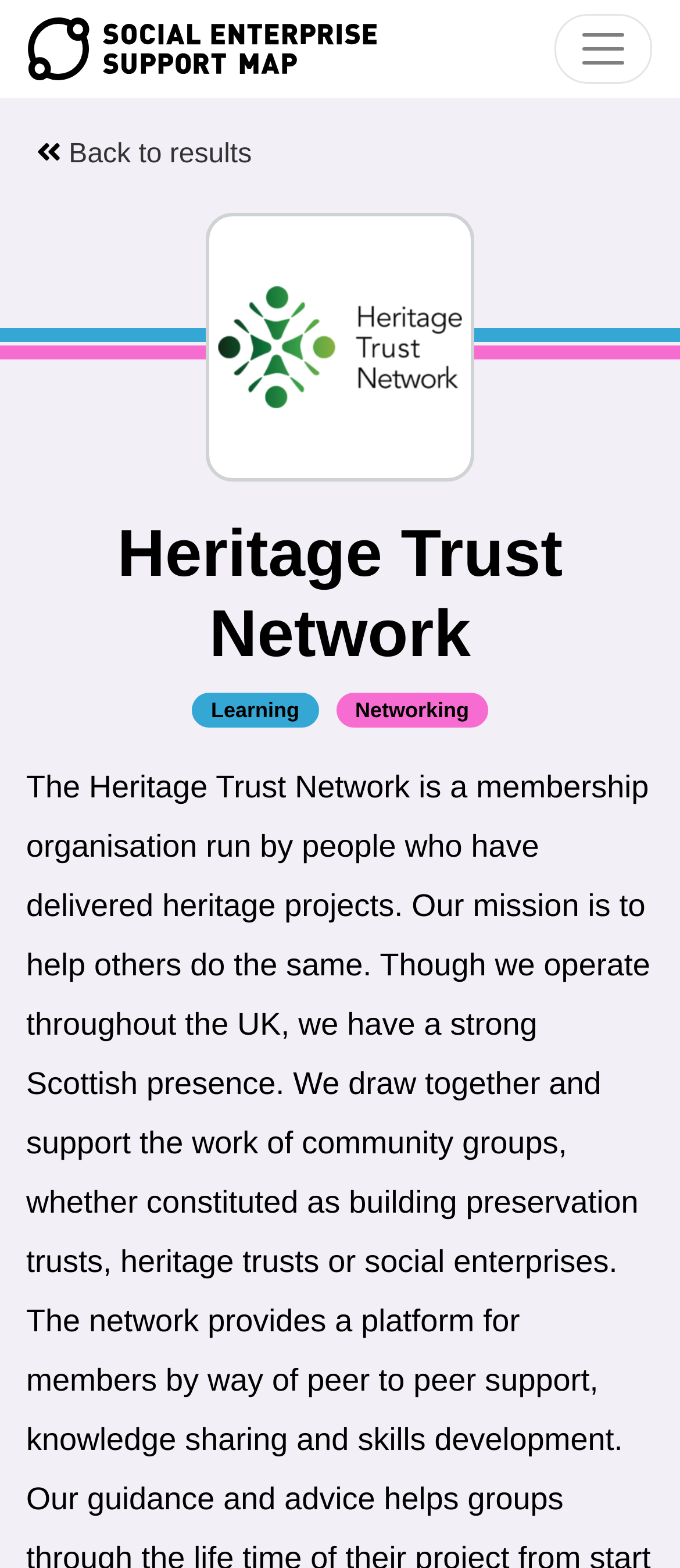Bounding box coordinates are specified in the format (top-left x, top-left y, bottom-right x, bottom-right y). All values are floating point numbers bounded between 0 and 1. Please provide the bounding box coordinate of the region this sentence describes: title="Social Enterprise Support Map"

[0.041, 0.021, 0.554, 0.04]